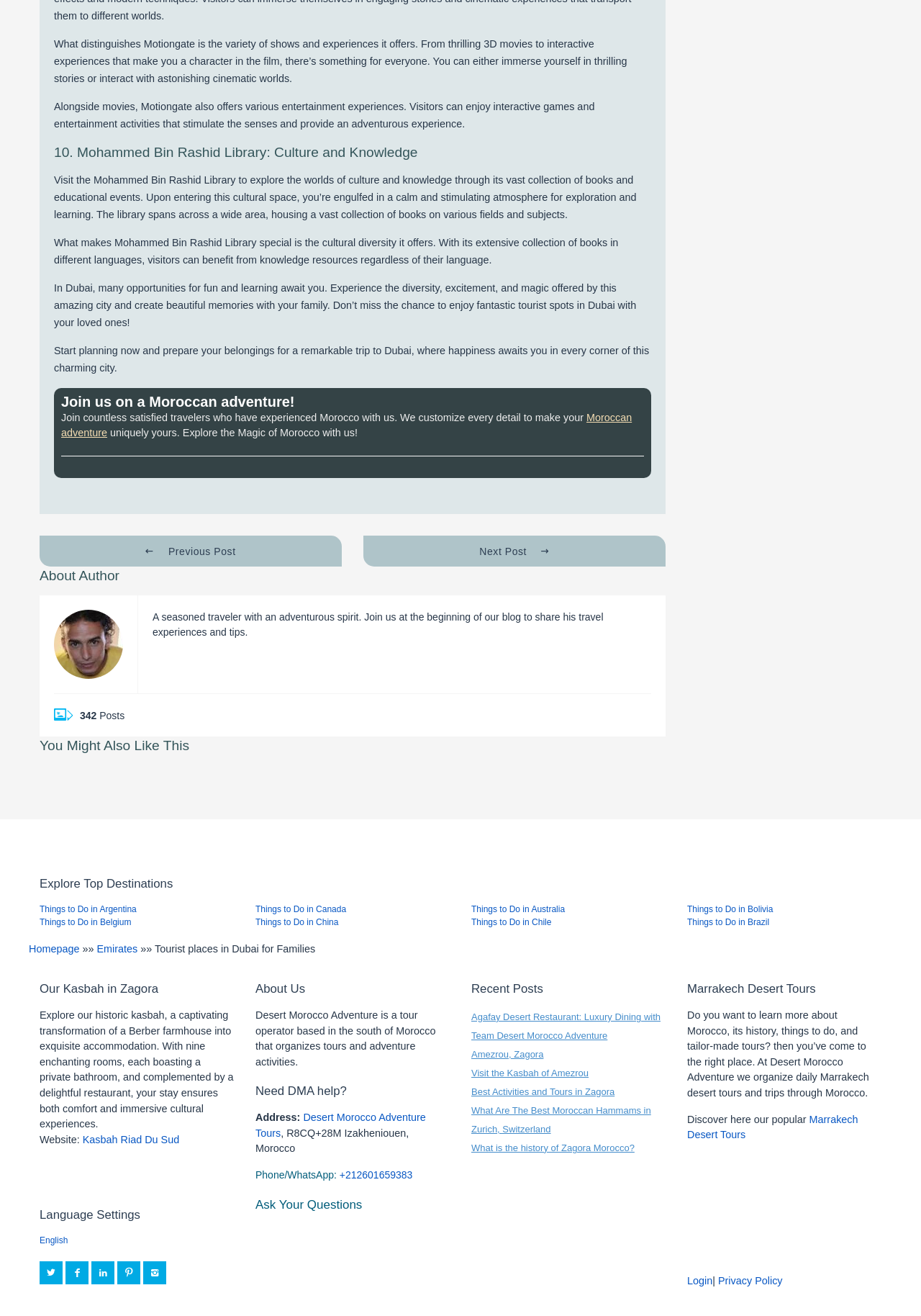What is the purpose of the Moroccan adventure?
Examine the image closely and answer the question with as much detail as possible.

The text invites readers to join a Moroccan adventure, which suggests that the purpose is to explore Morocco, its history, and its culture.